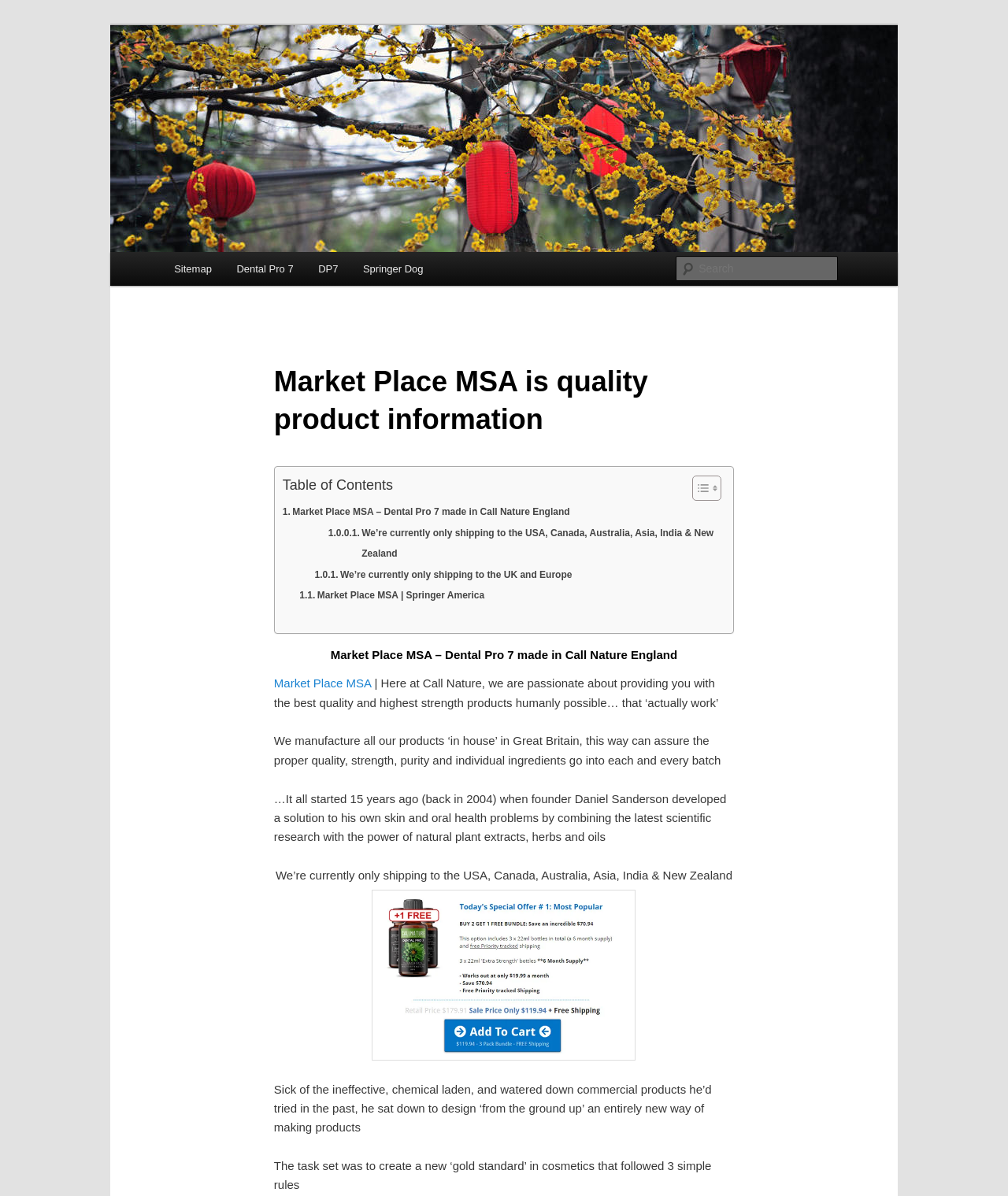Point out the bounding box coordinates of the section to click in order to follow this instruction: "Submit the form".

None